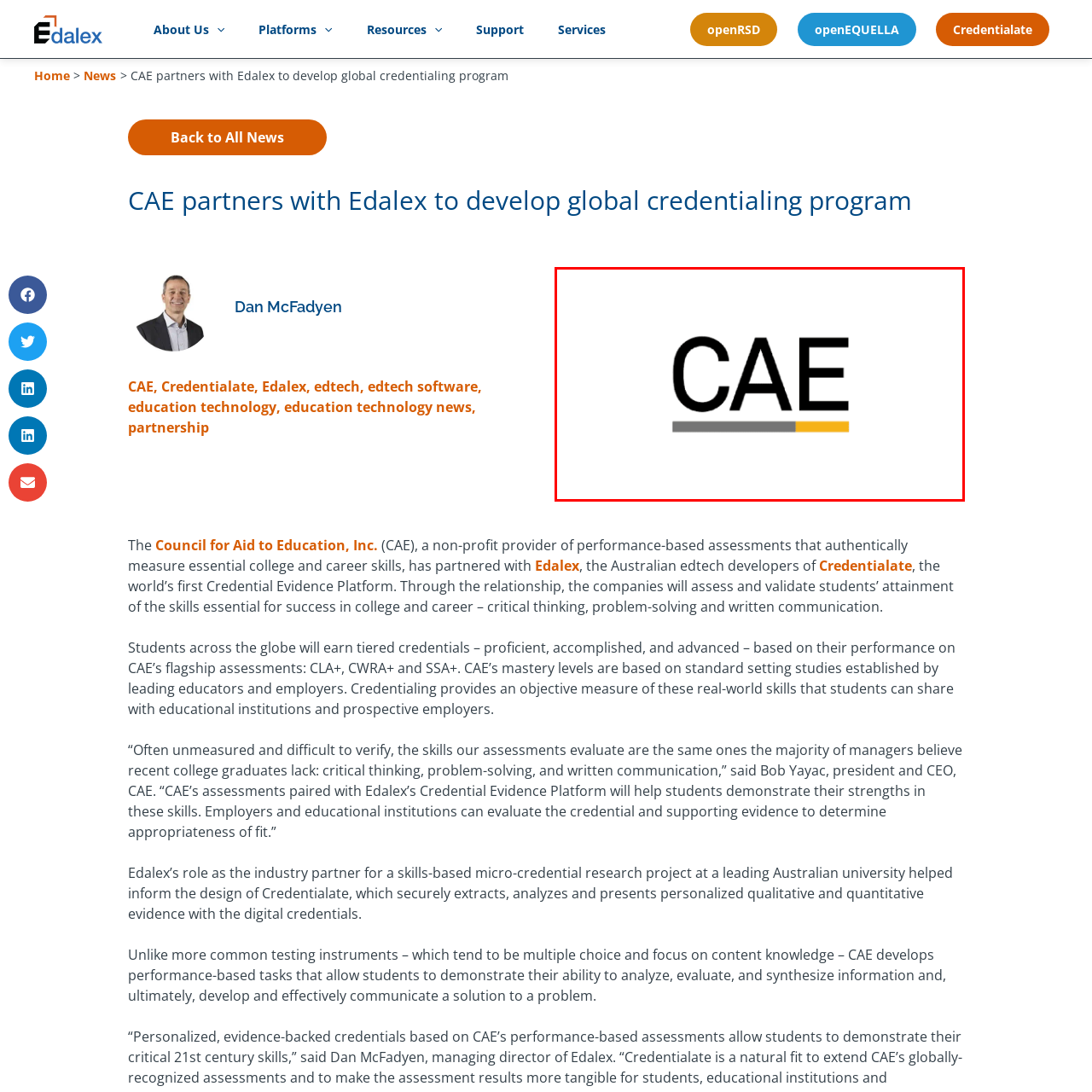Direct your attention to the red-bounded image and answer the question with a single word or phrase:
What do the colors in the CAE logo represent?

Progress and achievements